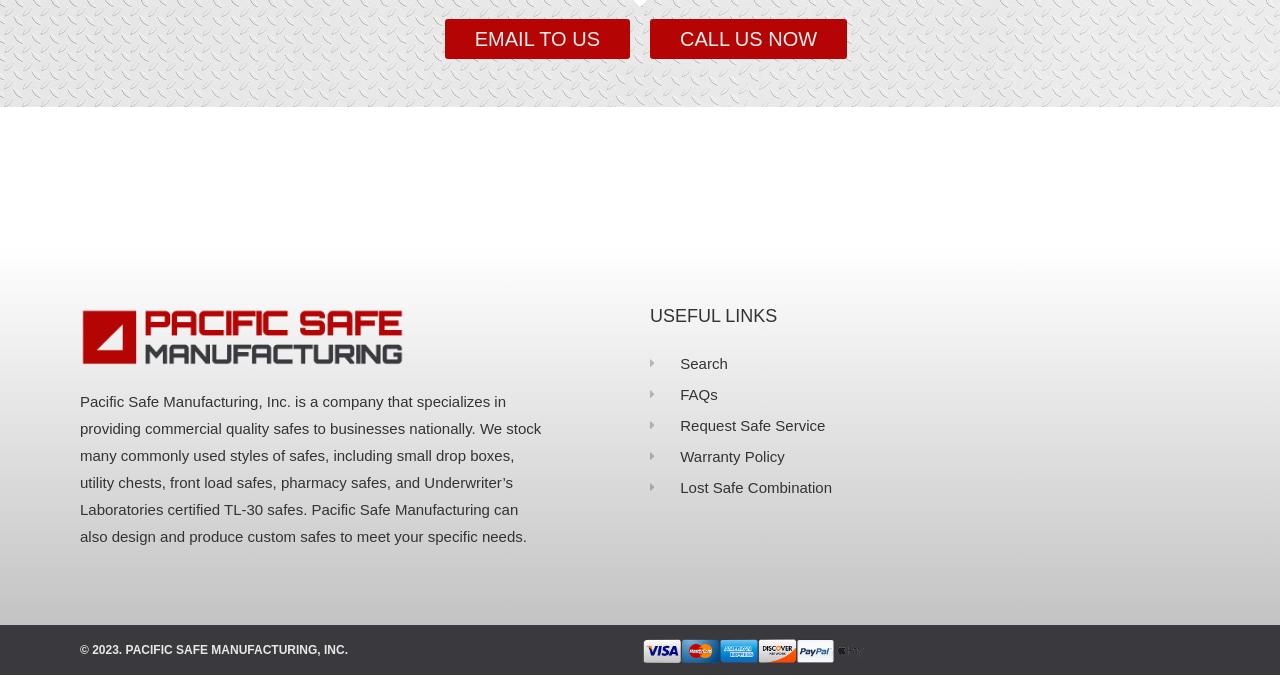What types of safes does the company provide?
Using the details shown in the screenshot, provide a comprehensive answer to the question.

The company provides various types of safes, including small drop boxes, utility chests, front load safes, pharmacy safes, and Underwriter’s Laboratories certified TL-30 safes, as mentioned in the StaticText element.